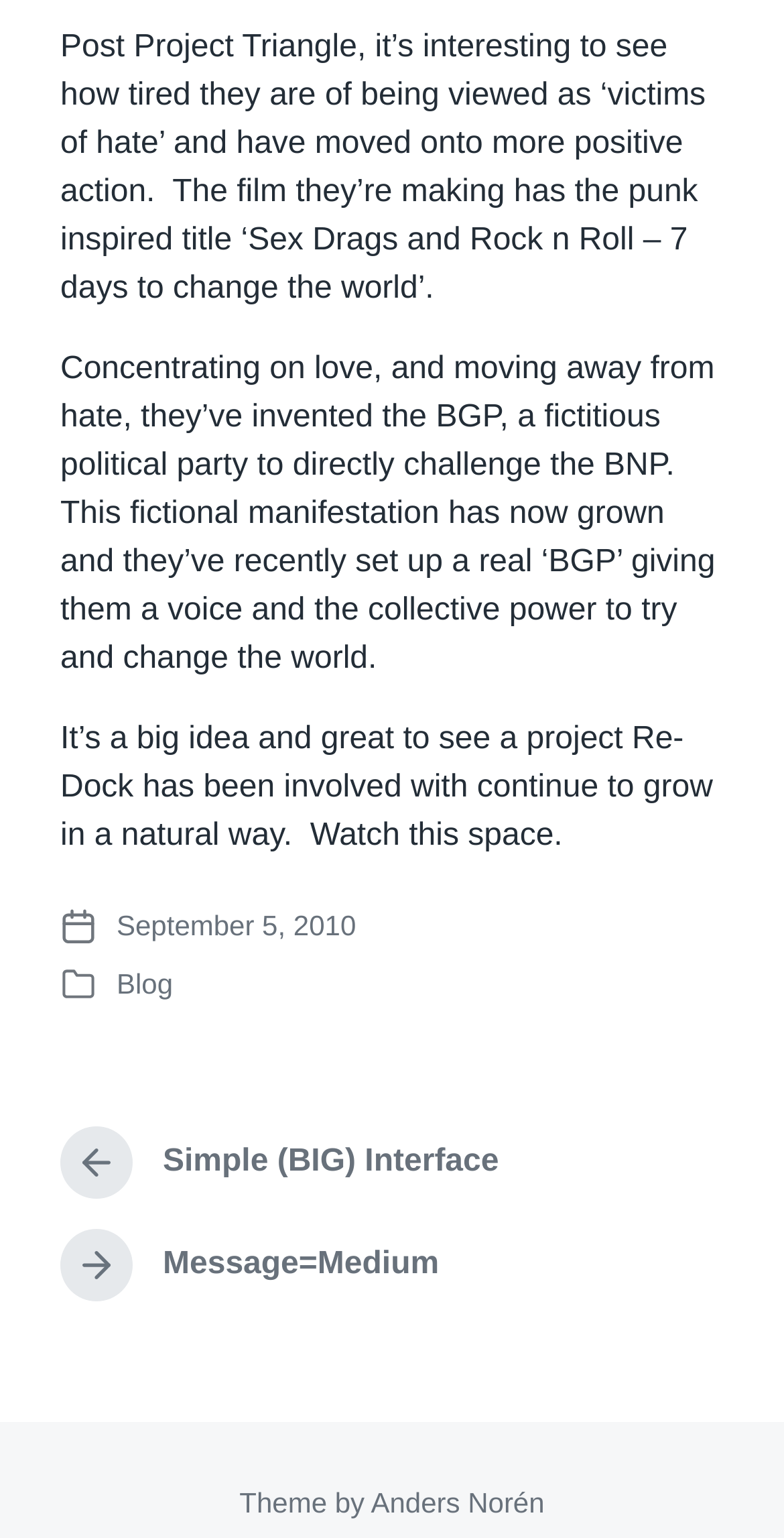Respond to the following question with a brief word or phrase:
What is the category of the post mentioned in the text?

Blog